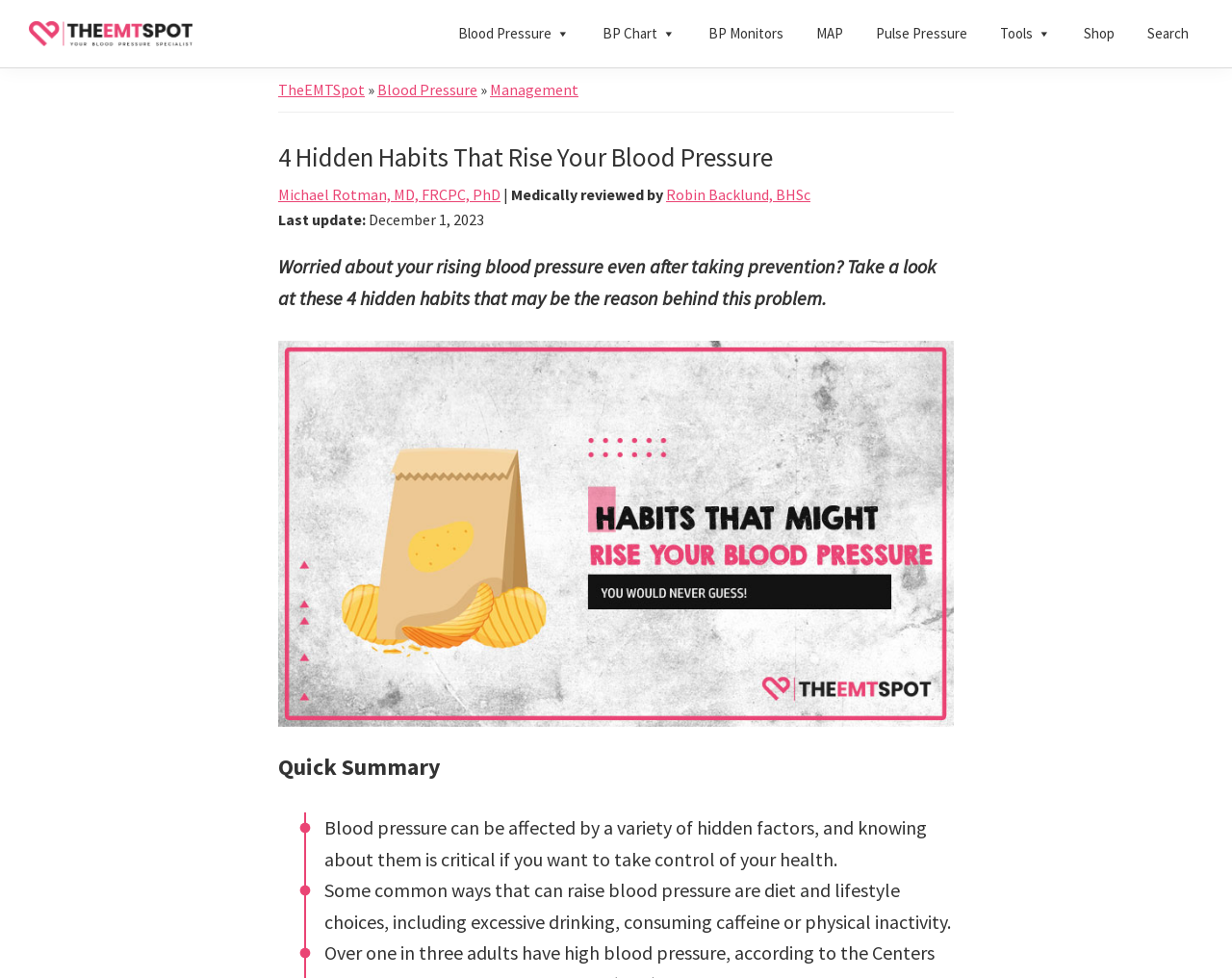Locate the bounding box coordinates of the clickable region necessary to complete the following instruction: "Click the 'Search' link". Provide the coordinates in the format of four float numbers between 0 and 1, i.e., [left, top, right, bottom].

[0.92, 0.015, 0.977, 0.053]